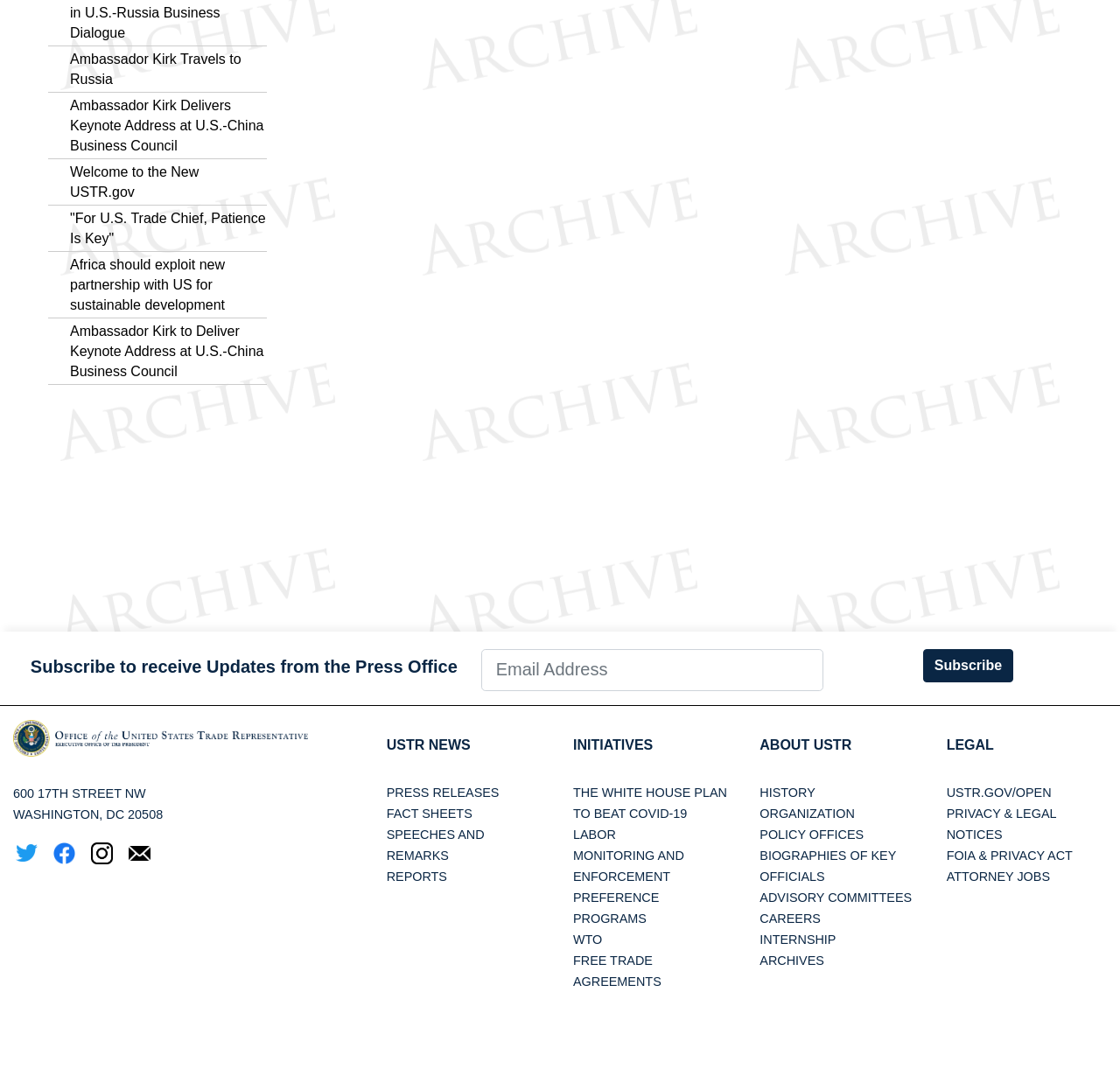Provide your answer in a single word or phrase: 
What is the address of the United States Trade Representative?

600 17TH STREET NW, WASHINGTON, DC 20508